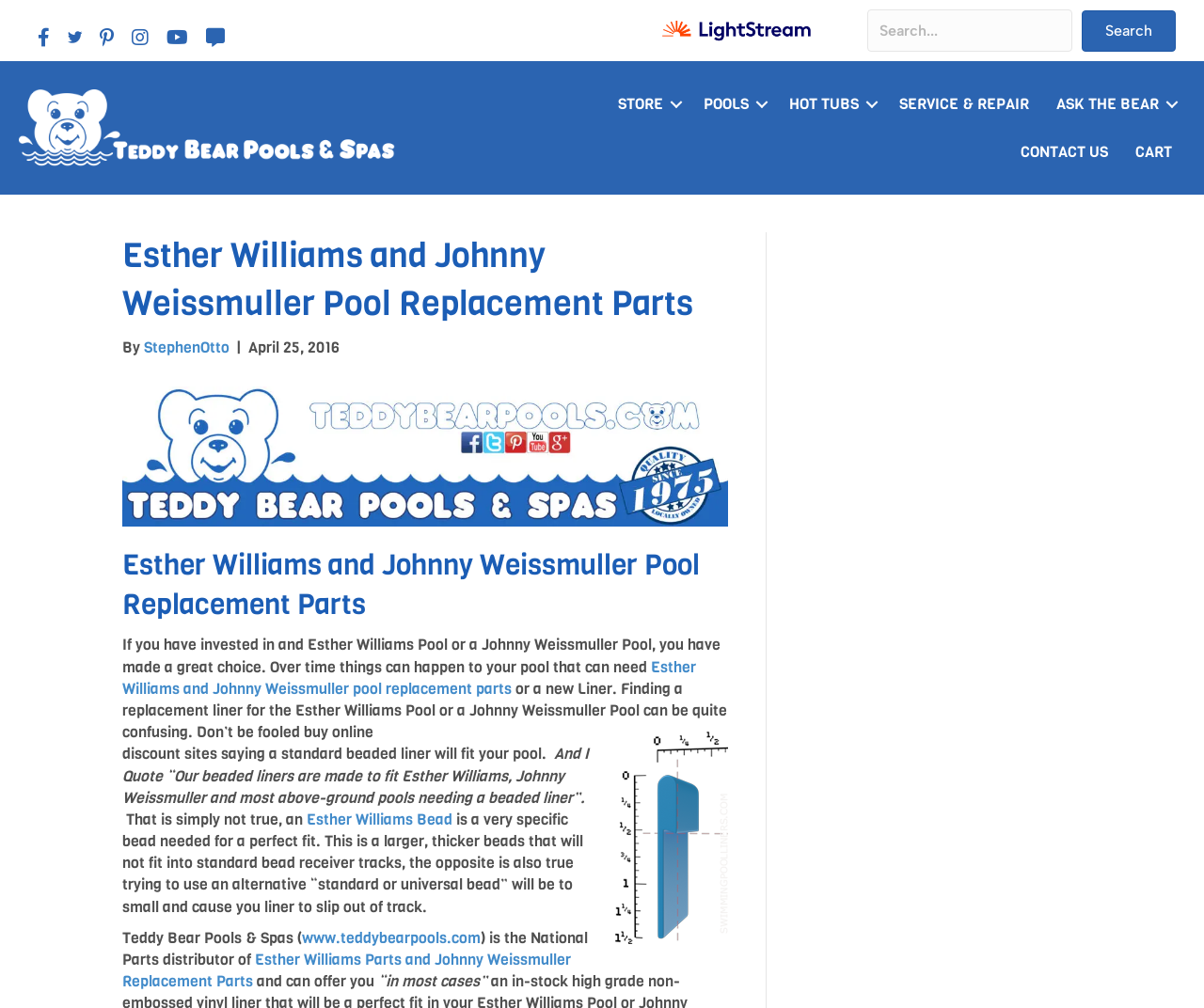Locate the bounding box coordinates of the area to click to fulfill this instruction: "View CART". The bounding box should be presented as four float numbers between 0 and 1, in the order [left, top, right, bottom].

[0.932, 0.127, 0.984, 0.175]